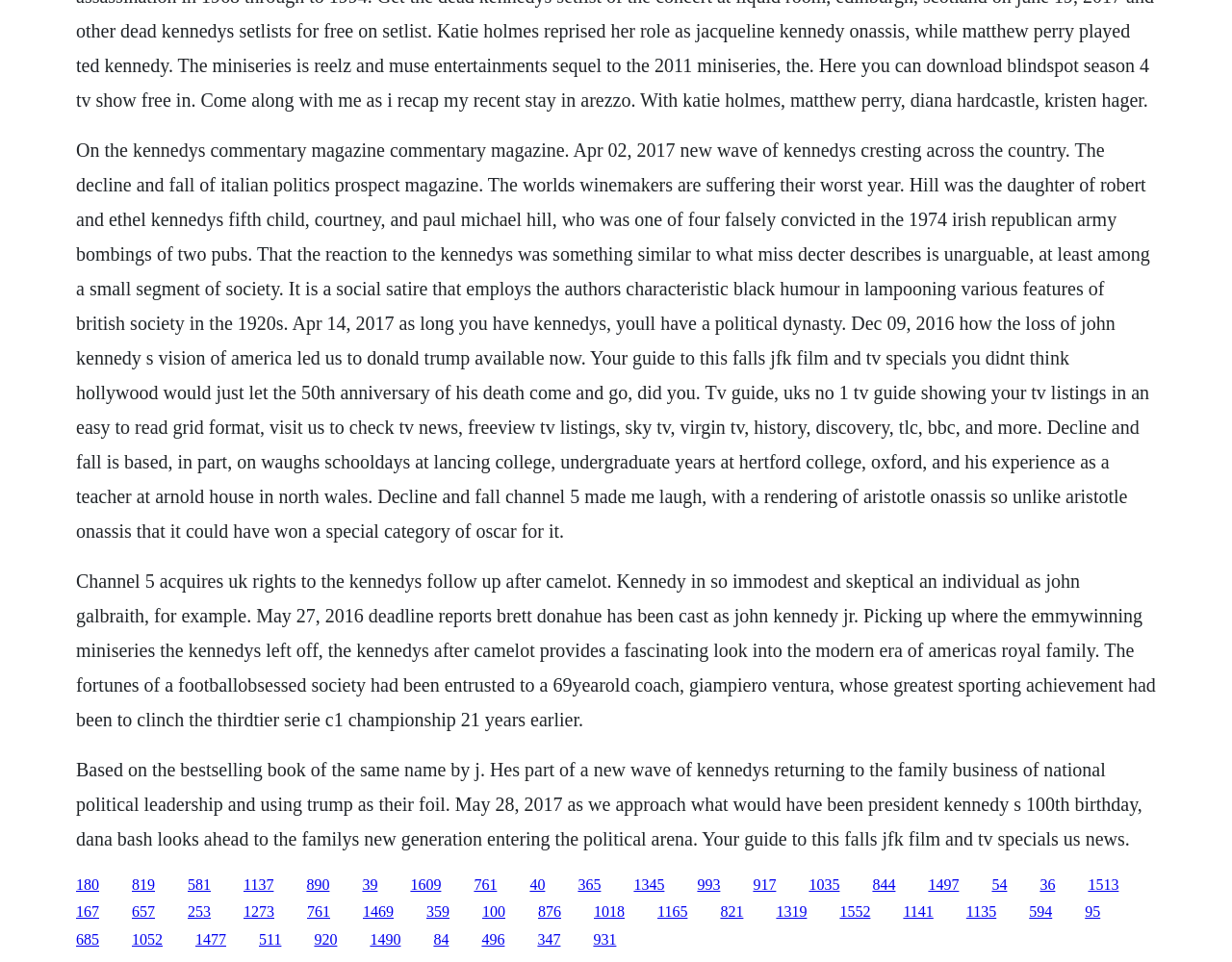What is the name of the book mentioned in the article?
Please answer the question with a single word or phrase, referencing the image.

Decline and Fall